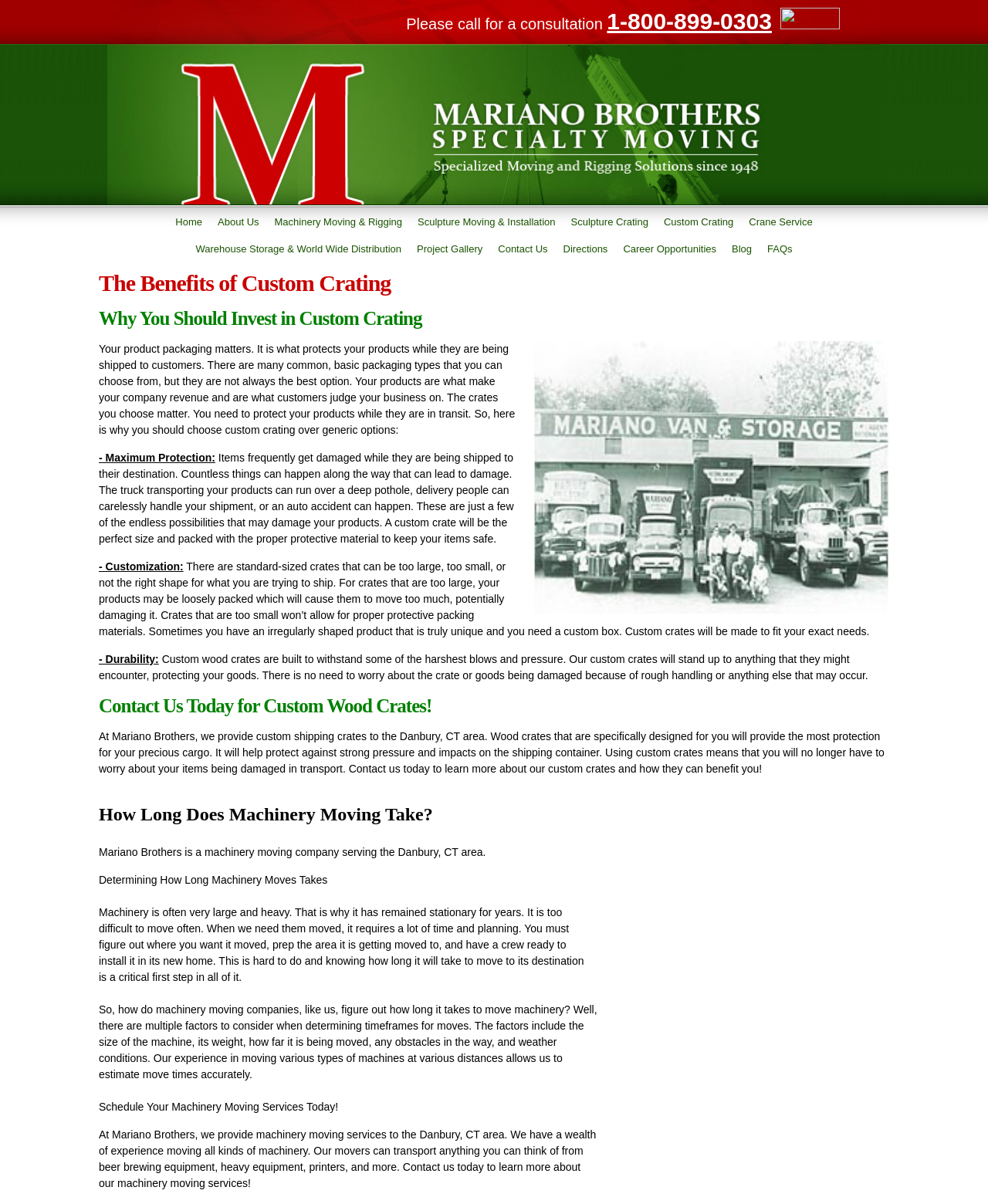Reply to the question with a single word or phrase:
What is the name of the company that provides machinery moving services?

Mariano Brothers